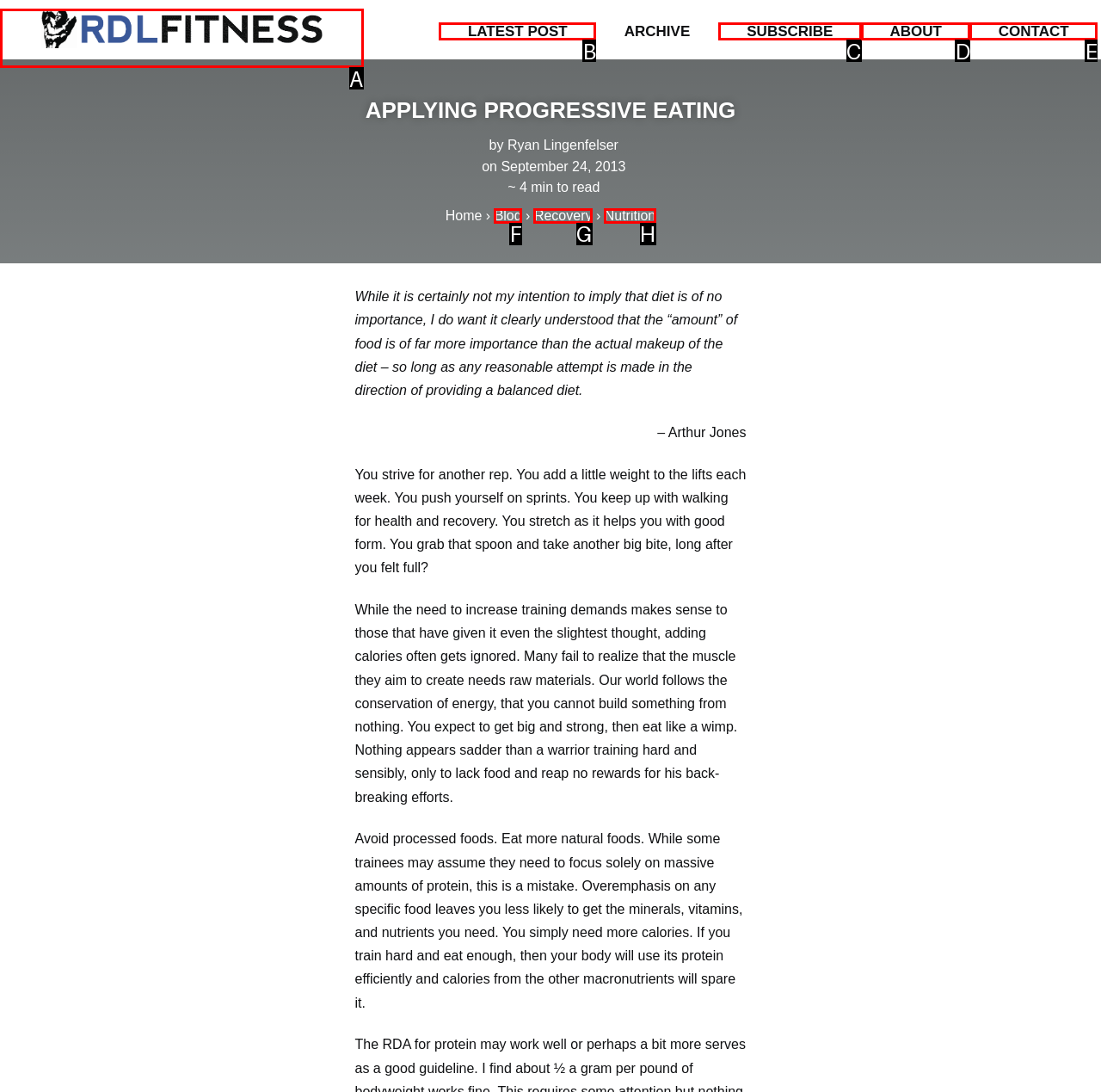Choose the HTML element to click for this instruction: Click the 'RDLFITNESS Desktop Home Logo' Answer with the letter of the correct choice from the given options.

A